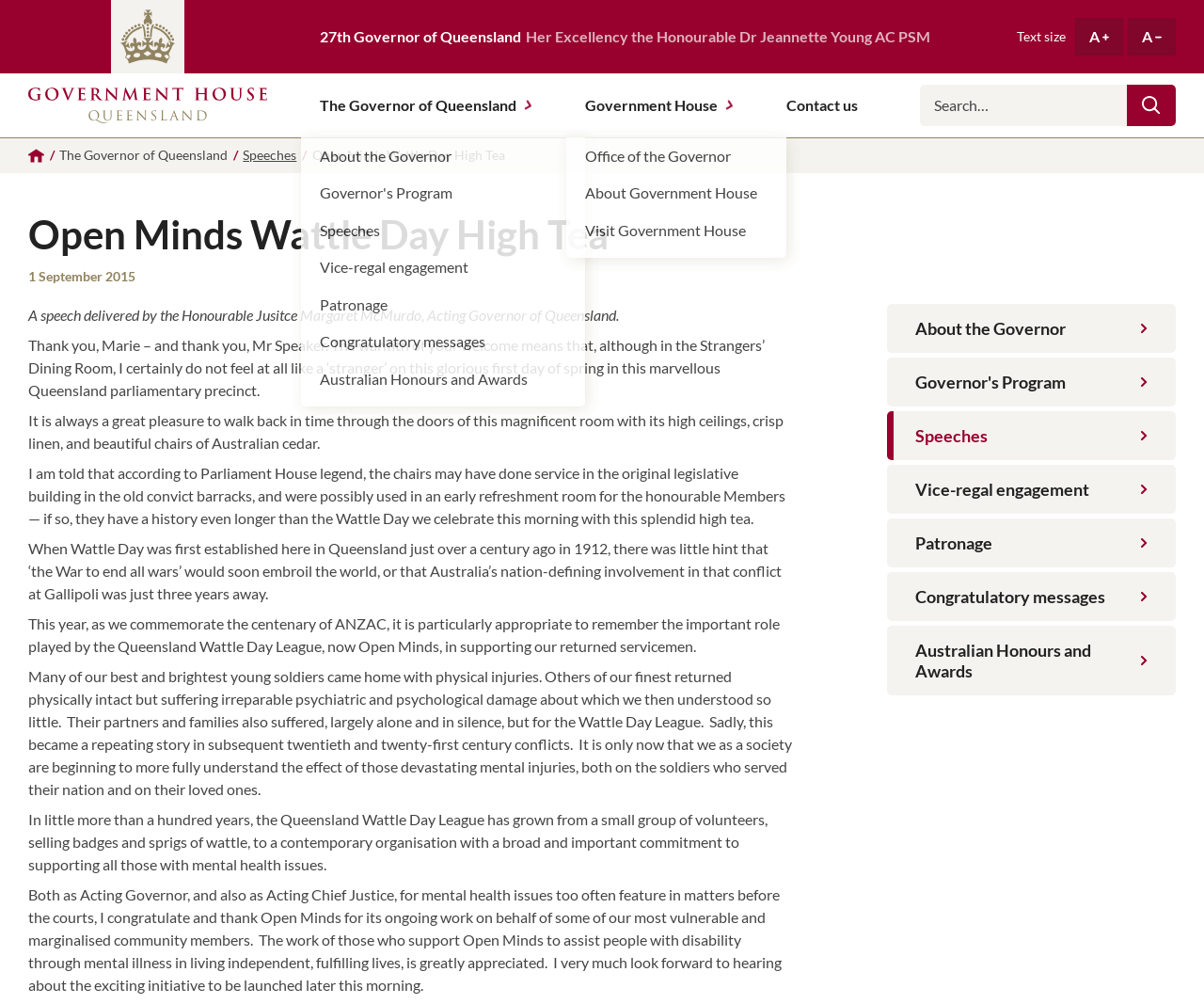Locate the coordinates of the bounding box for the clickable region that fulfills this instruction: "Read the speech delivered by the Honourable Justice Margaret McMurdo".

[0.023, 0.304, 0.516, 0.322]